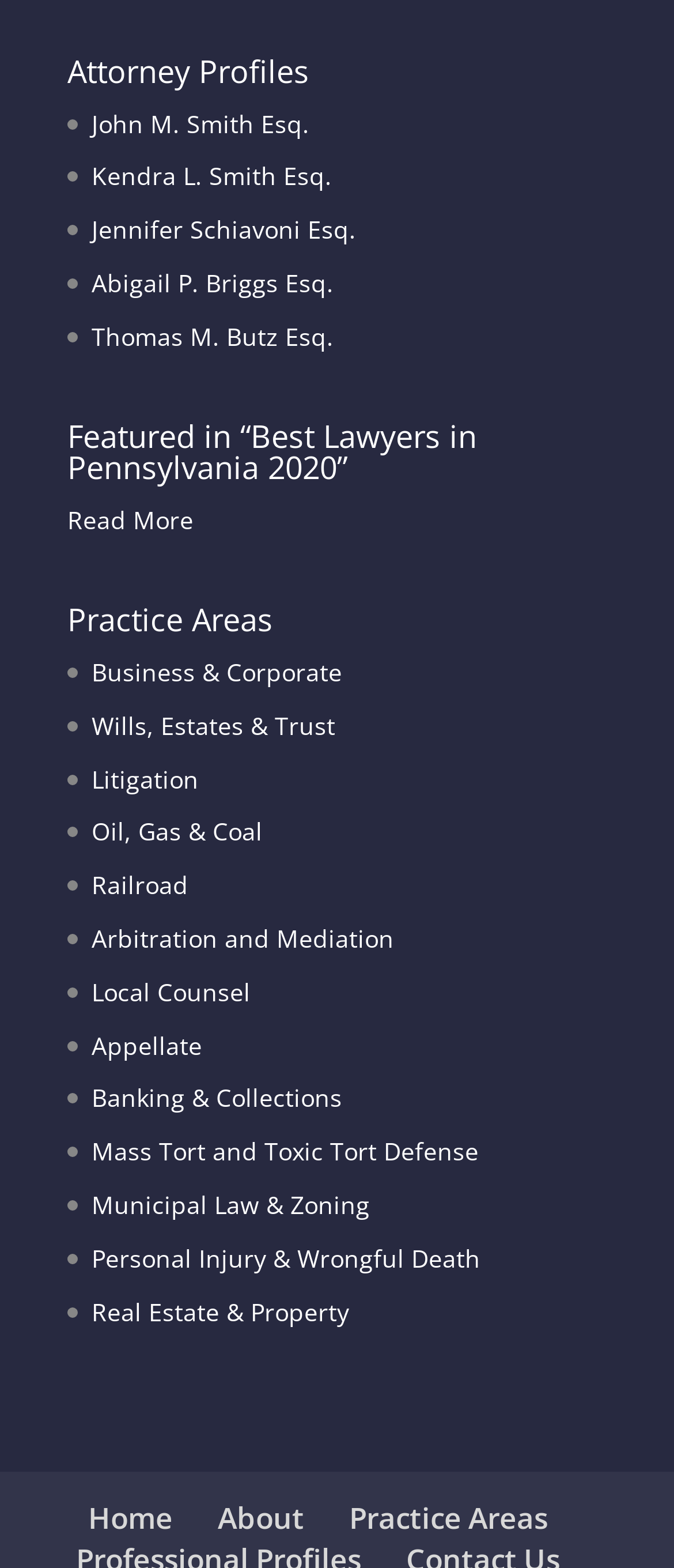Given the element description: "Personal Injury & Wrongful Death", predict the bounding box coordinates of the UI element it refers to, using four float numbers between 0 and 1, i.e., [left, top, right, bottom].

[0.136, 0.792, 0.713, 0.813]